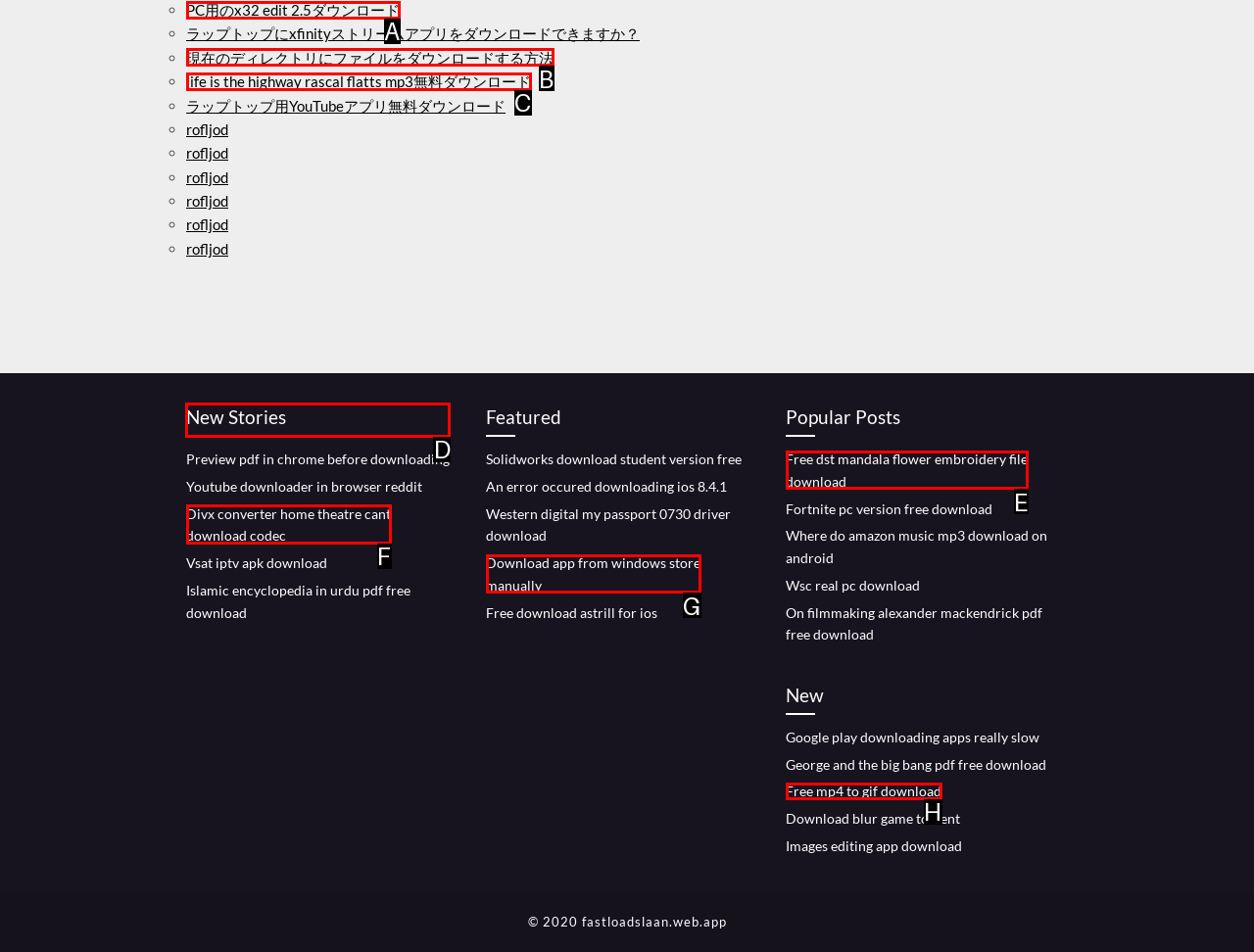Based on the task: Read New Stories, which UI element should be clicked? Answer with the letter that corresponds to the correct option from the choices given.

D